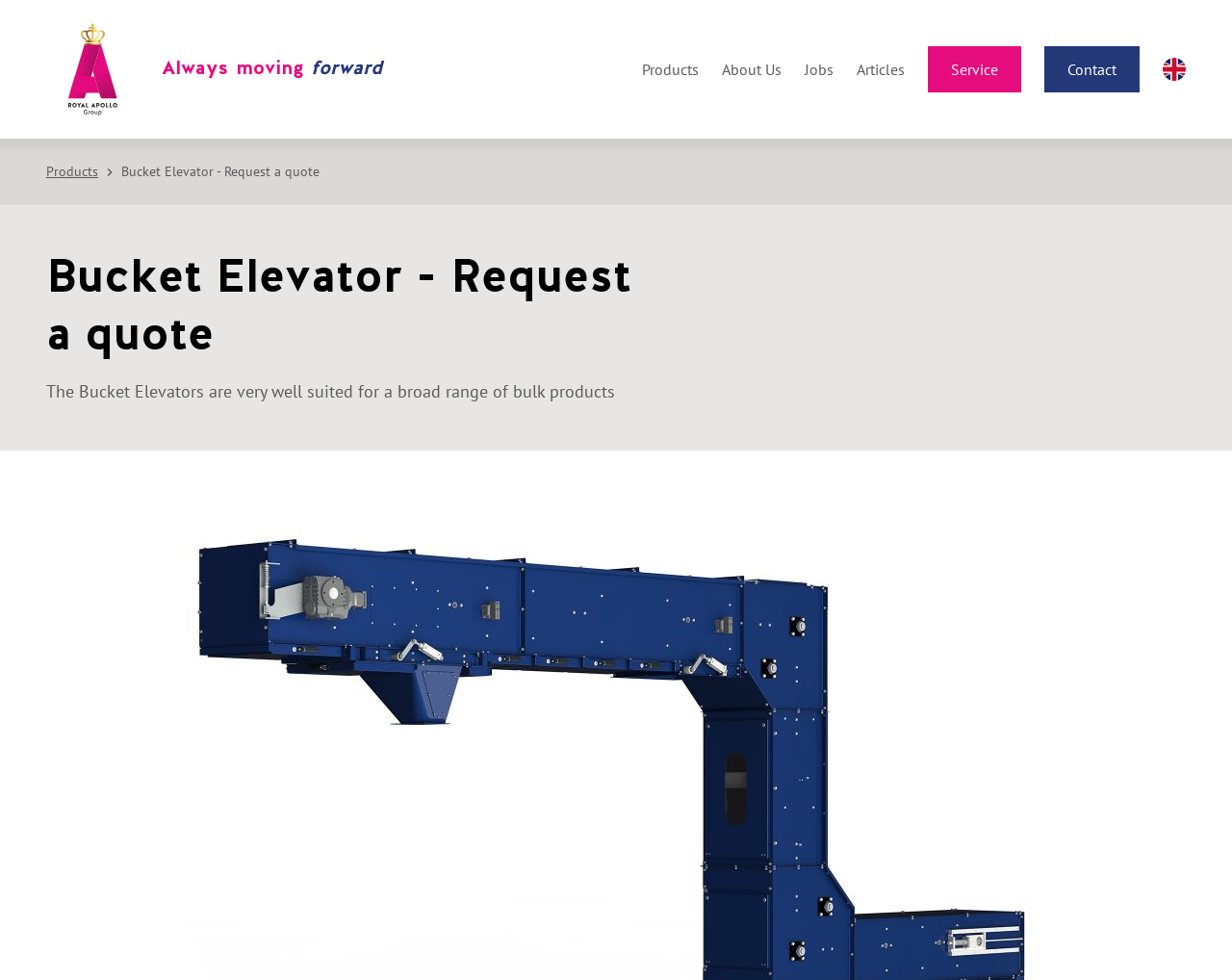Please provide the main heading of the webpage content.

Bucket Elevator - Request a quote